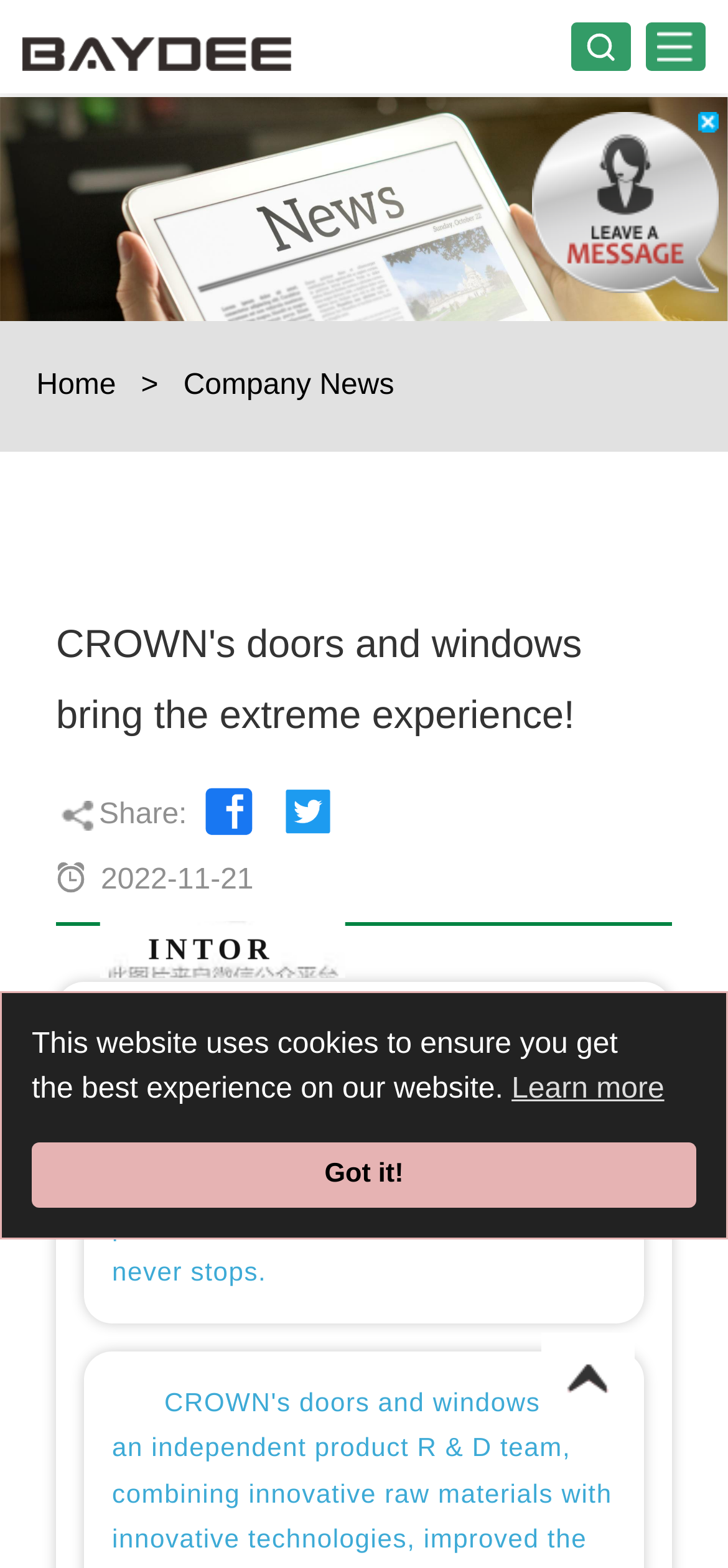What is the company's product related to?
Please provide a comprehensive answer to the question based on the webpage screenshot.

The webpage's meta description mentions 'CROWN's doors and windows', and the heading 'CROWN's doors and windows bring the extreme experience!' suggests that the company's product is related to doors and windows.